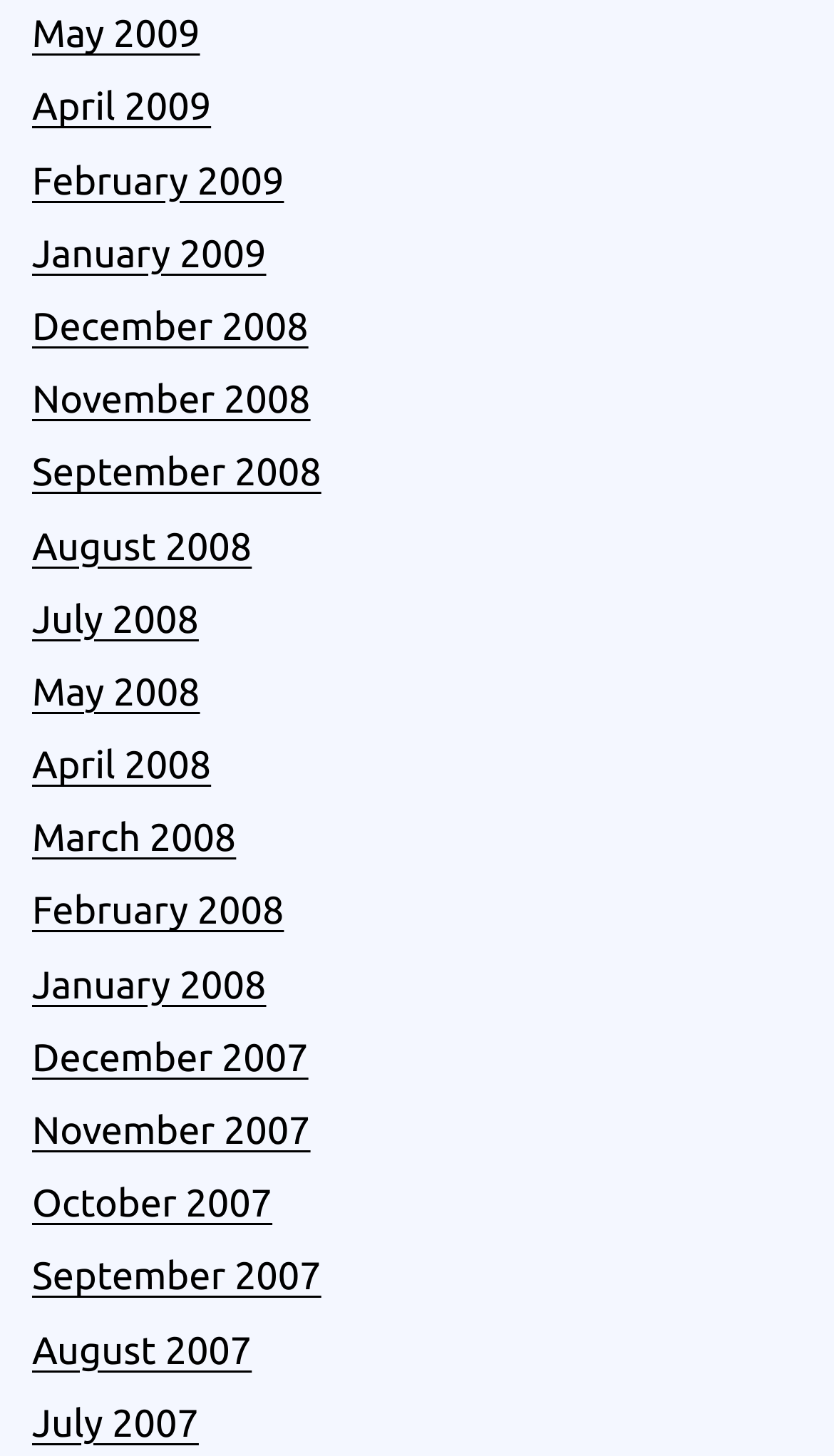Answer the question with a brief word or phrase:
What is the latest month available on this webpage?

May 2009